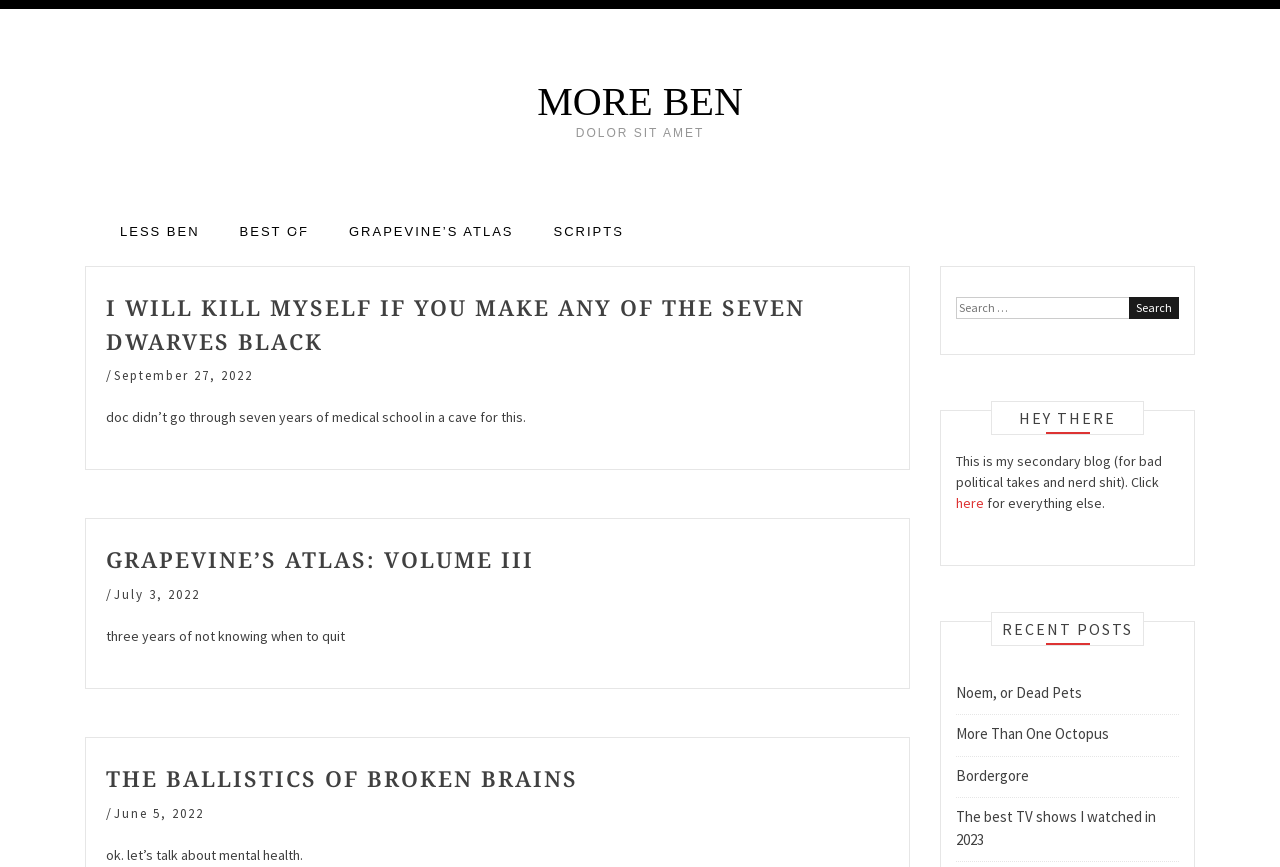Please provide a one-word or phrase answer to the question: 
What is the purpose of the search box?

To search for content